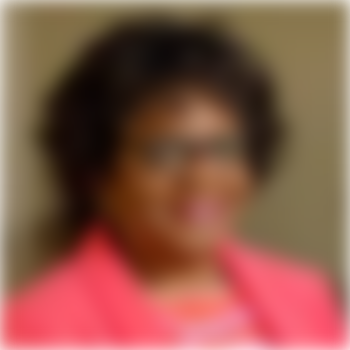Generate a detailed caption that describes the image.

This image features a blurred portrait of Stephanie Smith-Jefferson, LPC, a licensed professional counselor. She is likely depicted wearing a vibrant pink blazer, symbolizing warmth and positivity. The background appears muted, allowing the focus to remain on her figure. As a professional in counseling, Stephanie is dedicated to helping others navigate their emotional and psychological challenges, guiding them towards healing and personal growth. The context of her image suggests a strong foundation in offering support and empowerment to her clients.